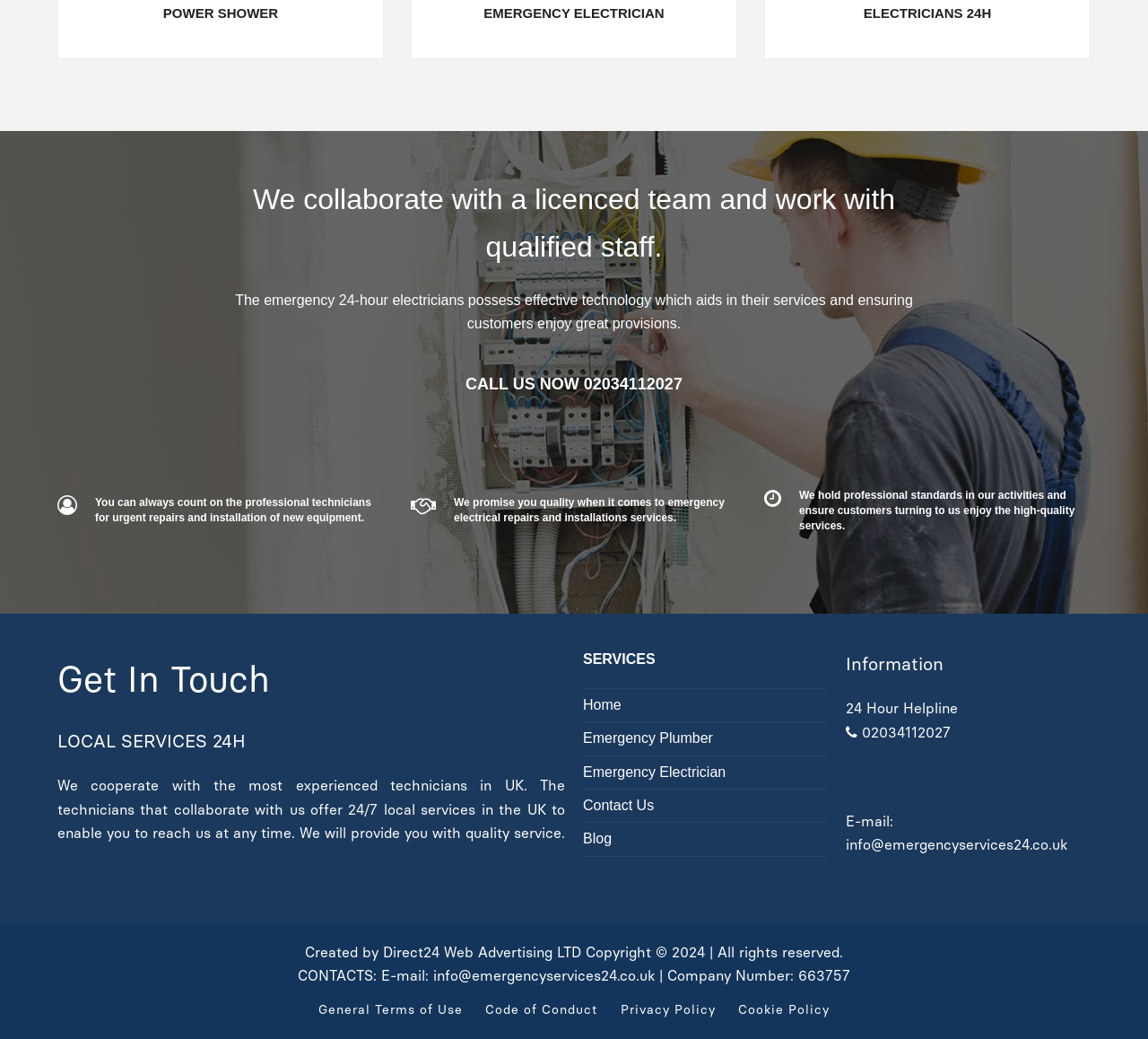Highlight the bounding box coordinates of the region I should click on to meet the following instruction: "Explore Travel Planning: The Complete Guide".

None